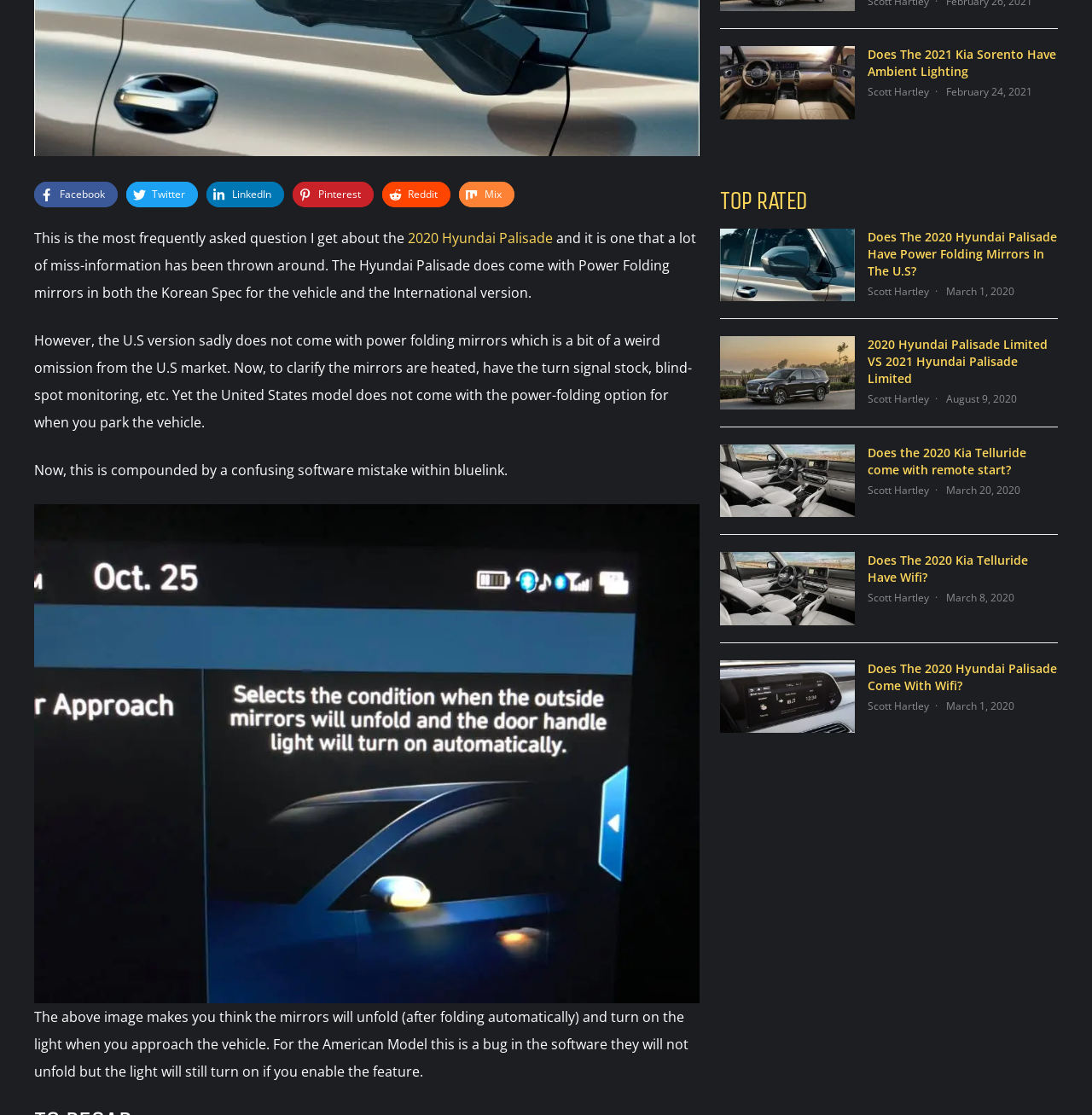Identify the bounding box coordinates for the UI element mentioned here: "Scott Hartley". Provide the coordinates as four float values between 0 and 1, i.e., [left, top, right, bottom].

[0.795, 0.626, 0.851, 0.639]